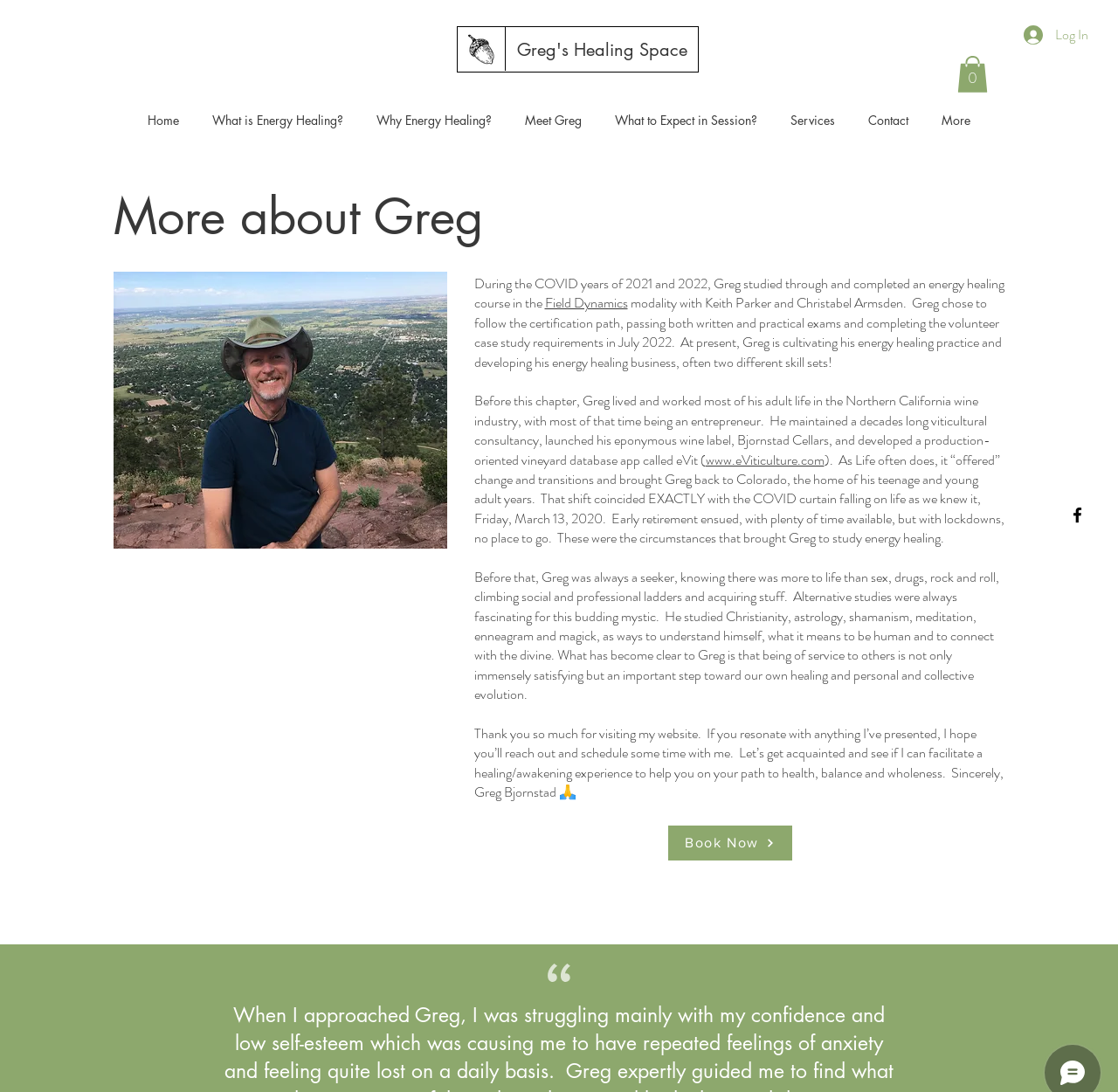What is the name of the energy healing course that Greg studied?
Please provide a single word or phrase as your answer based on the image.

Field Dynamics